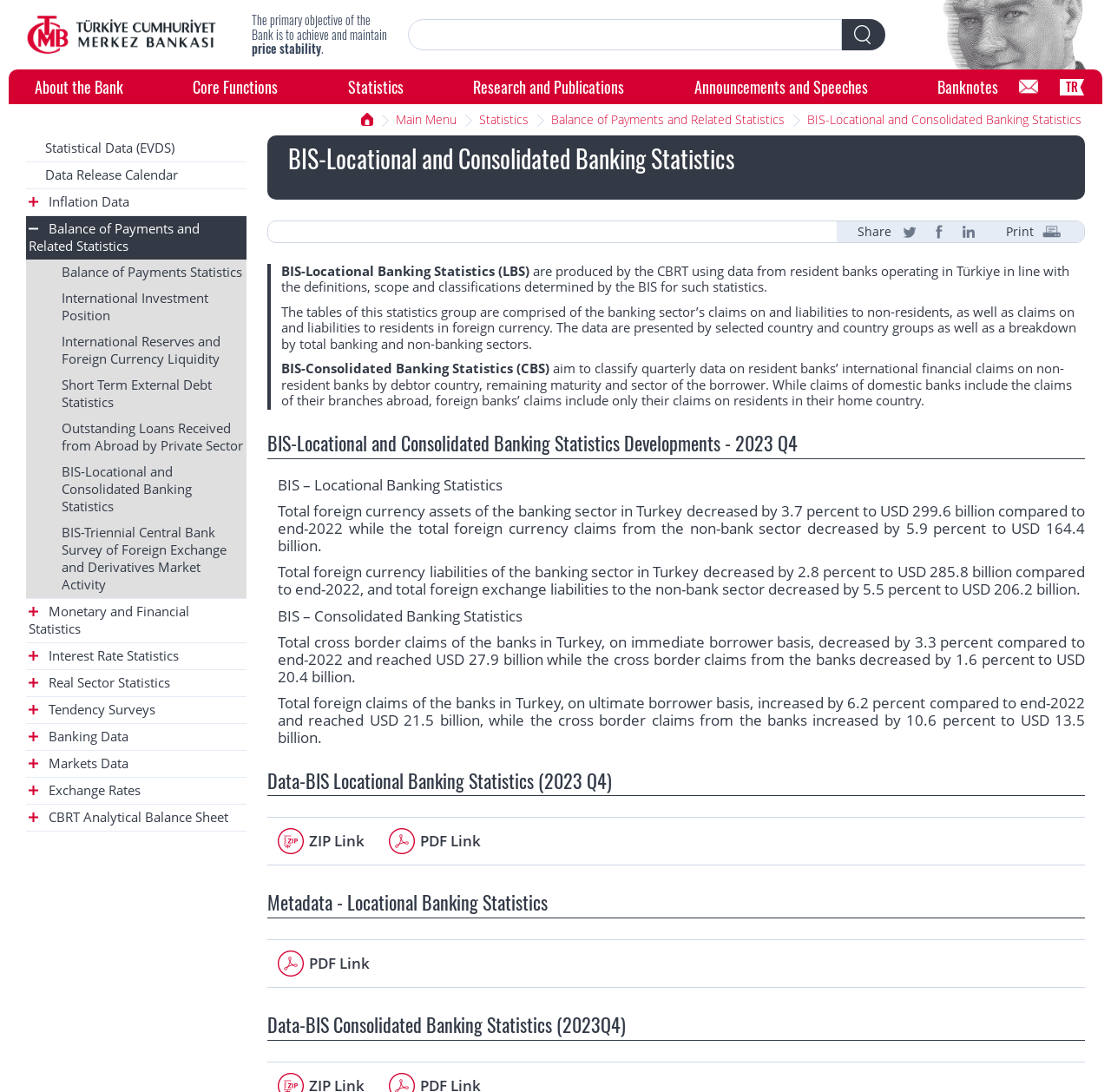Can you show the bounding box coordinates of the region to click on to complete the task described in the instruction: "Go to About the Bank page"?

[0.023, 0.064, 0.119, 0.095]